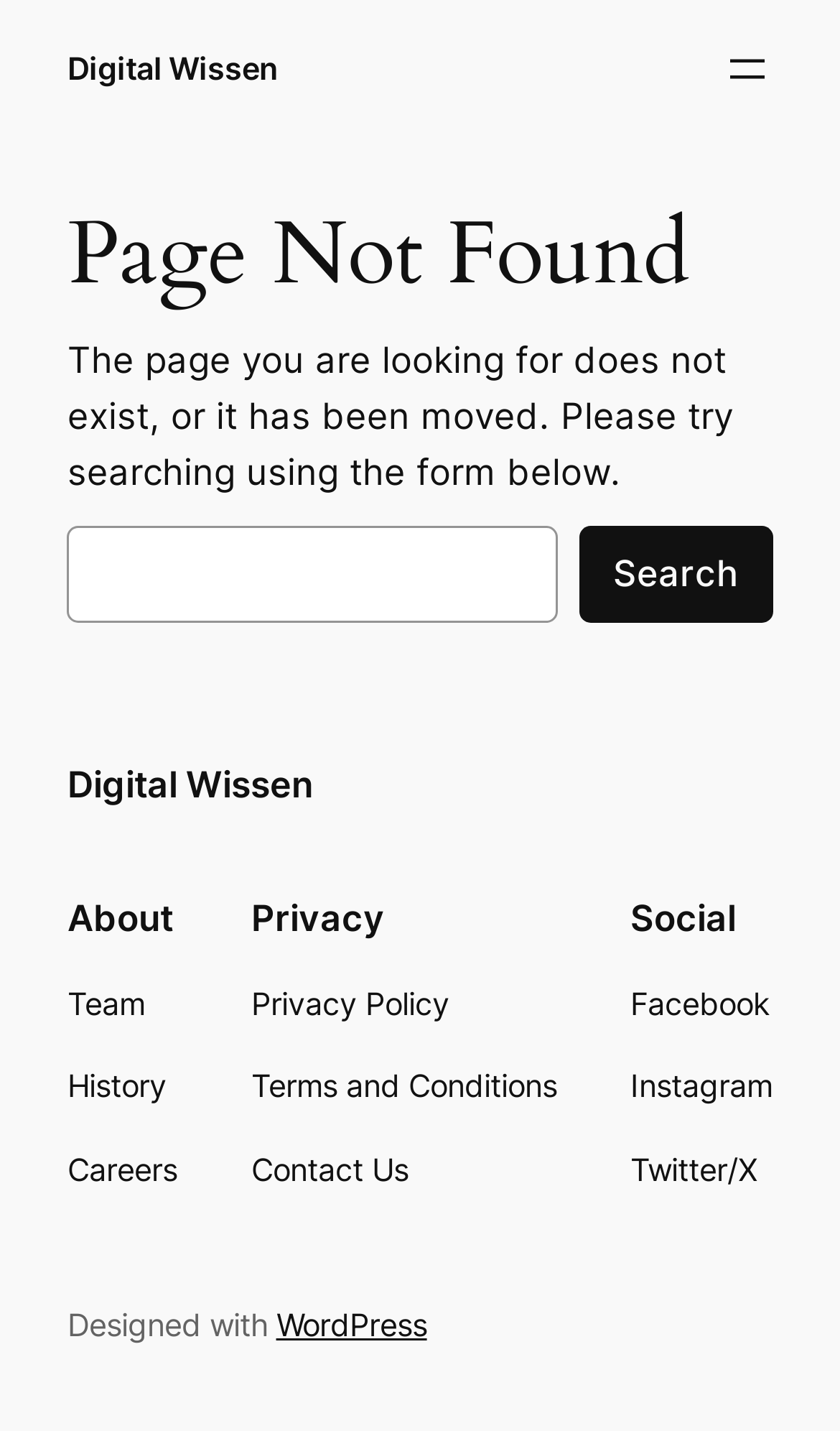Mark the bounding box of the element that matches the following description: "aria-label="Open menu"".

[0.858, 0.03, 0.92, 0.066]